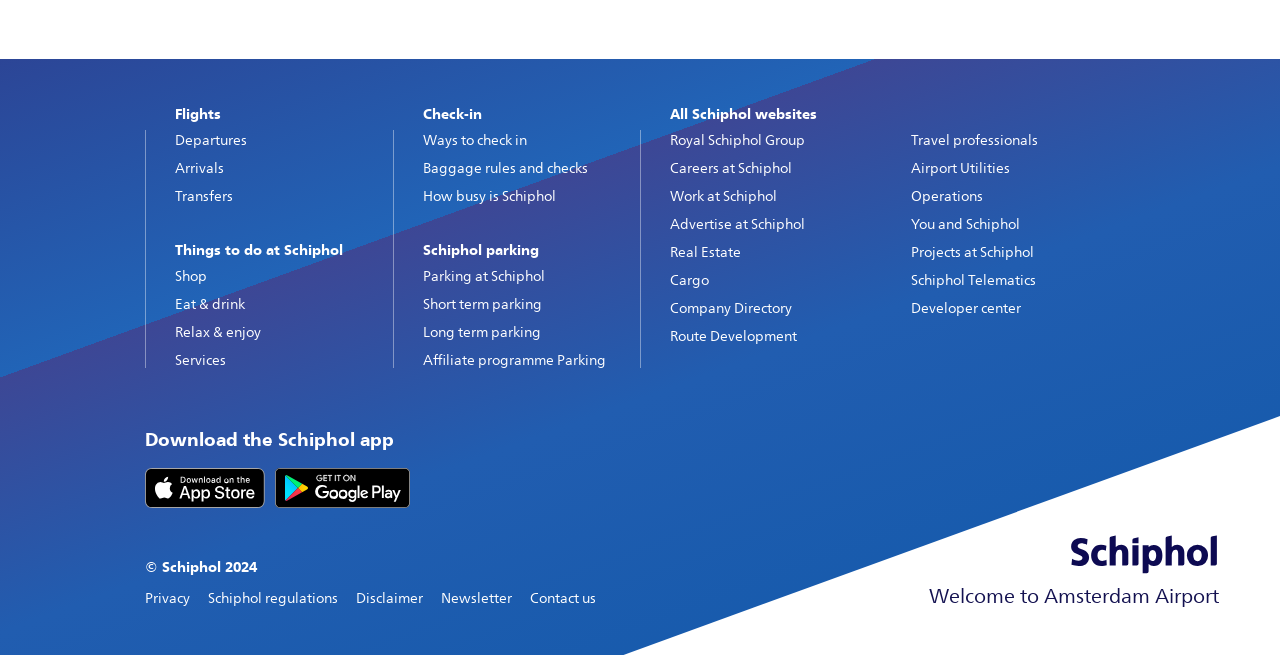What is the purpose of the 'Download the Schiphol app' section?
Analyze the image and deliver a detailed answer to the question.

This section provides links to App Store and Google Play, which suggests that the purpose of this section is to allow users to download the Schiphol app on their mobile devices.